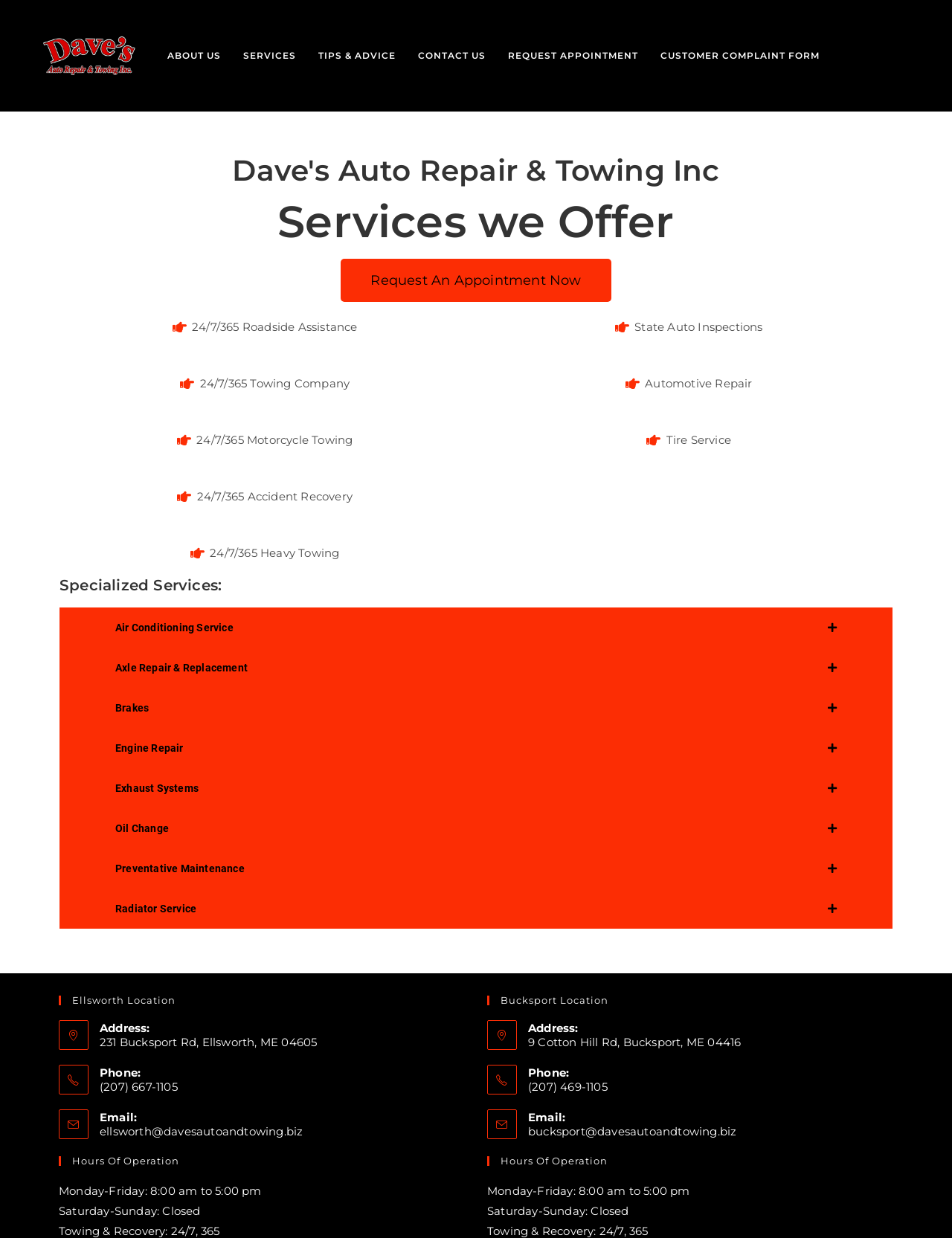What is the phone number of the Ellsworth location?
Using the picture, provide a one-word or short phrase answer.

(207) 667-1105